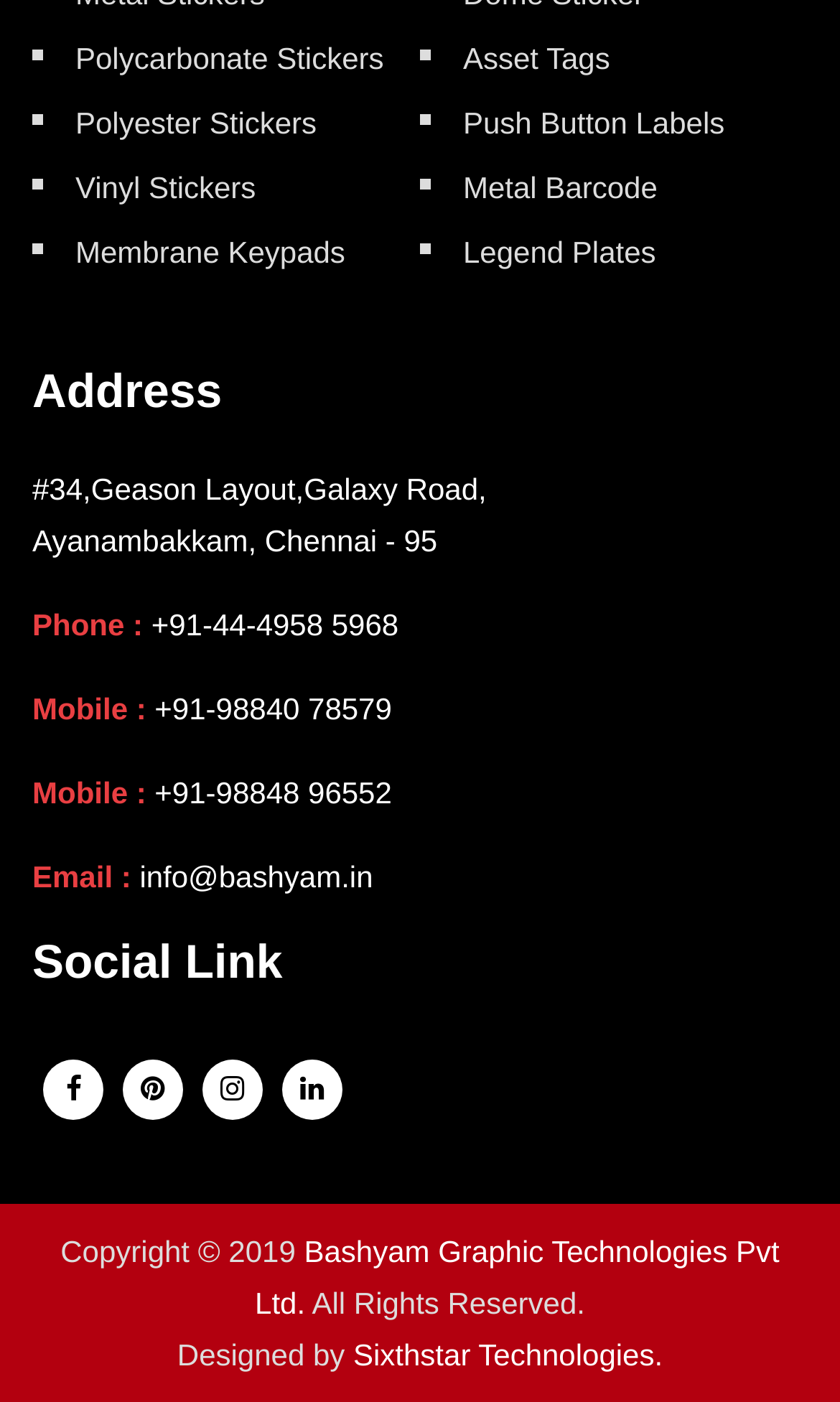Identify the bounding box coordinates for the element you need to click to achieve the following task: "Click on Polycarbonate Stickers". Provide the bounding box coordinates as four float numbers between 0 and 1, in the form [left, top, right, bottom].

[0.038, 0.018, 0.5, 0.064]